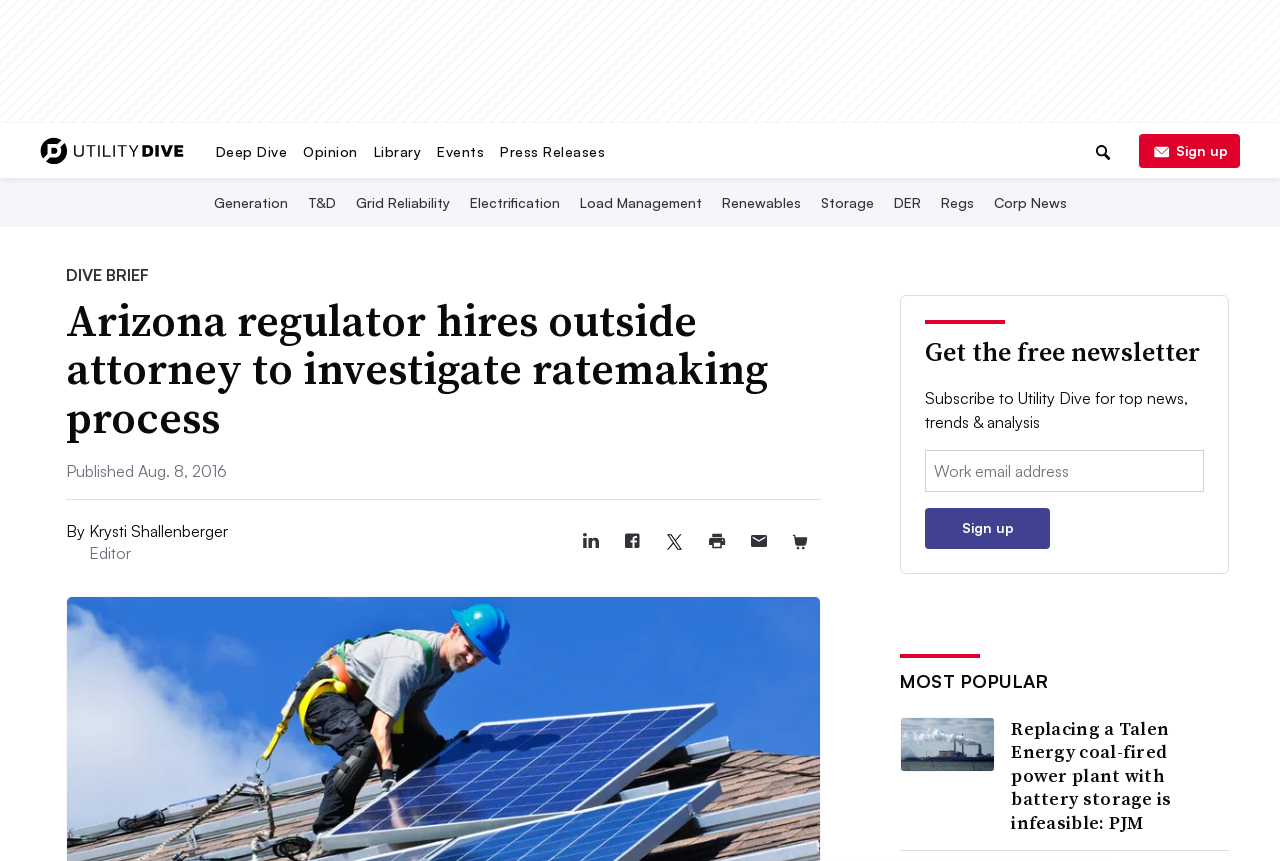What is the purpose of the 'Get the free newsletter' section?
Please give a detailed and elaborate answer to the question based on the image.

I determined the answer by reading the text in the section, which invites users to subscribe to the newsletter, and provides a form to enter an email address and a button to sign up.